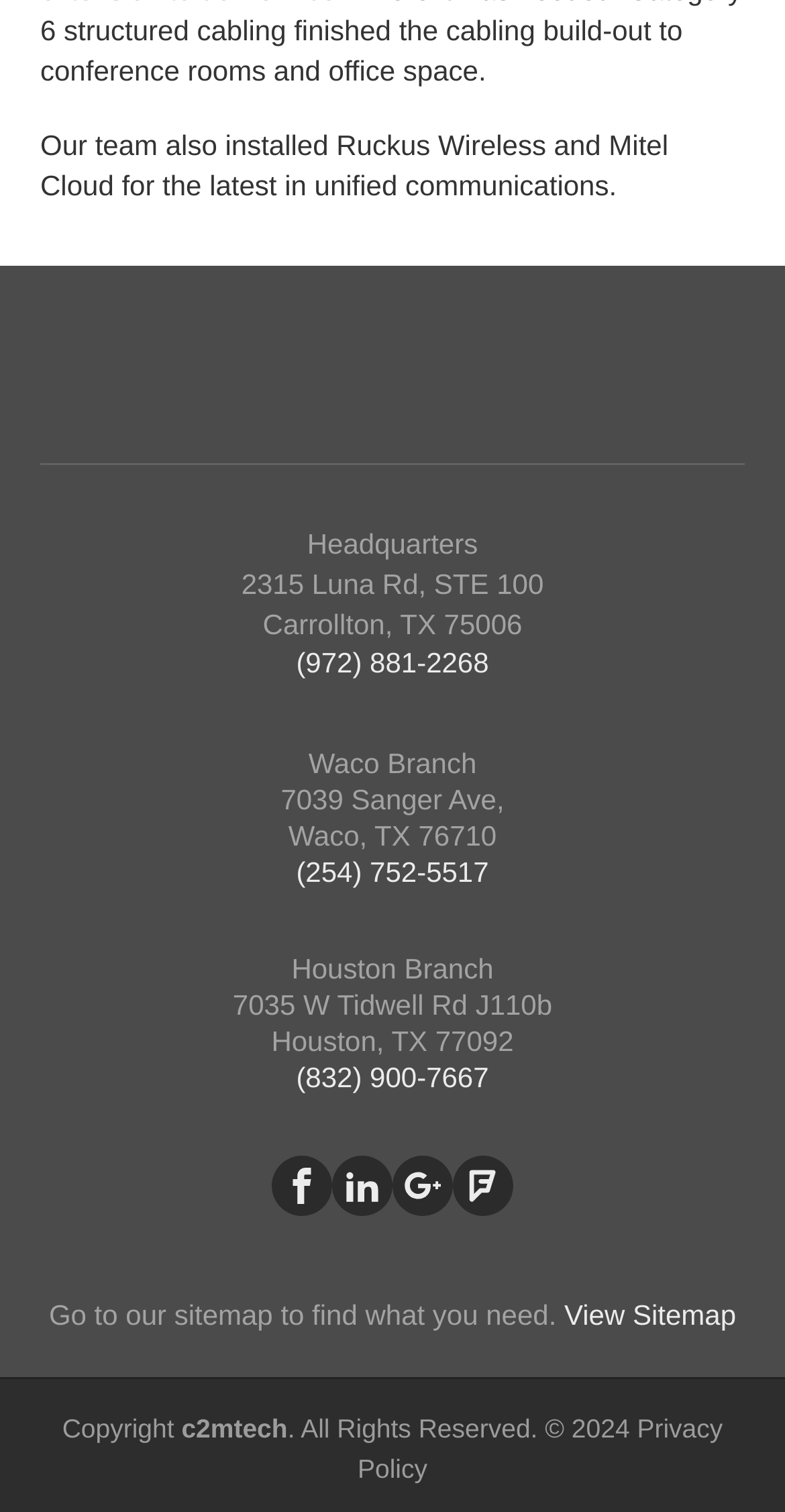Find and indicate the bounding box coordinates of the region you should select to follow the given instruction: "Read Privacy Policy".

[0.456, 0.934, 0.921, 0.981]